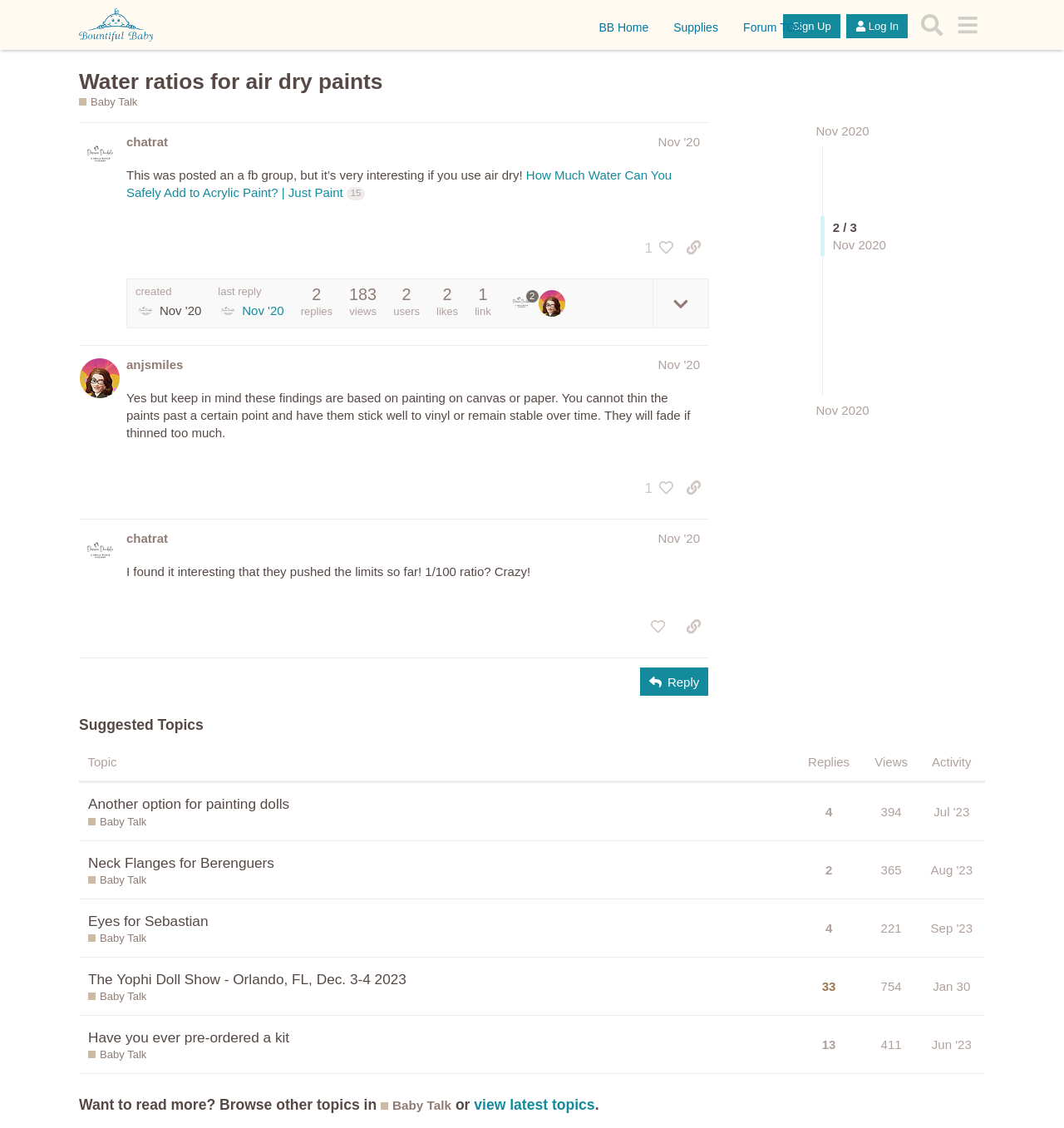Bounding box coordinates are given in the format (top-left x, top-left y, bottom-right x, bottom-right y). All values should be floating point numbers between 0 and 1. Provide the bounding box coordinate for the UI element described as: Log In

[0.795, 0.013, 0.853, 0.034]